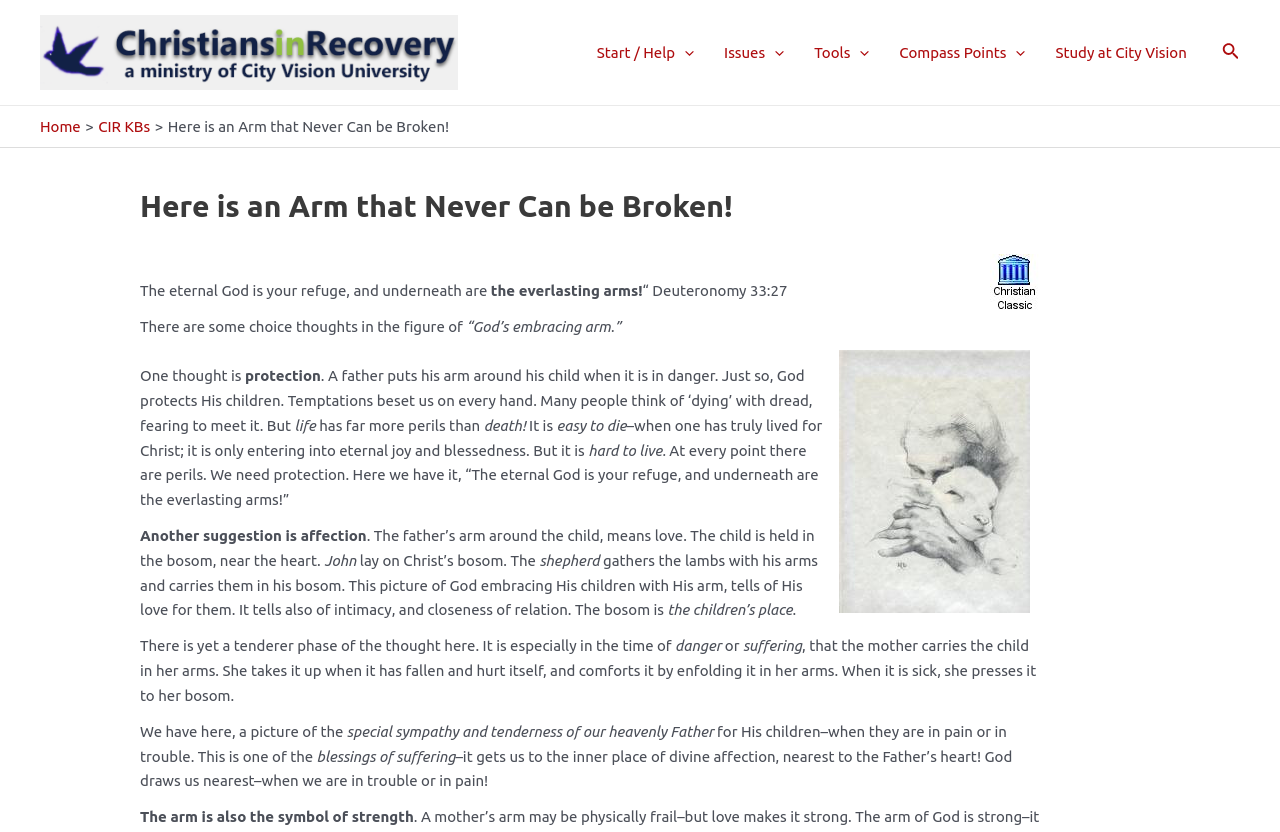Answer the question with a brief word or phrase:
What is the Bible verse mentioned on the webpage?

Deuteronomy 33:27